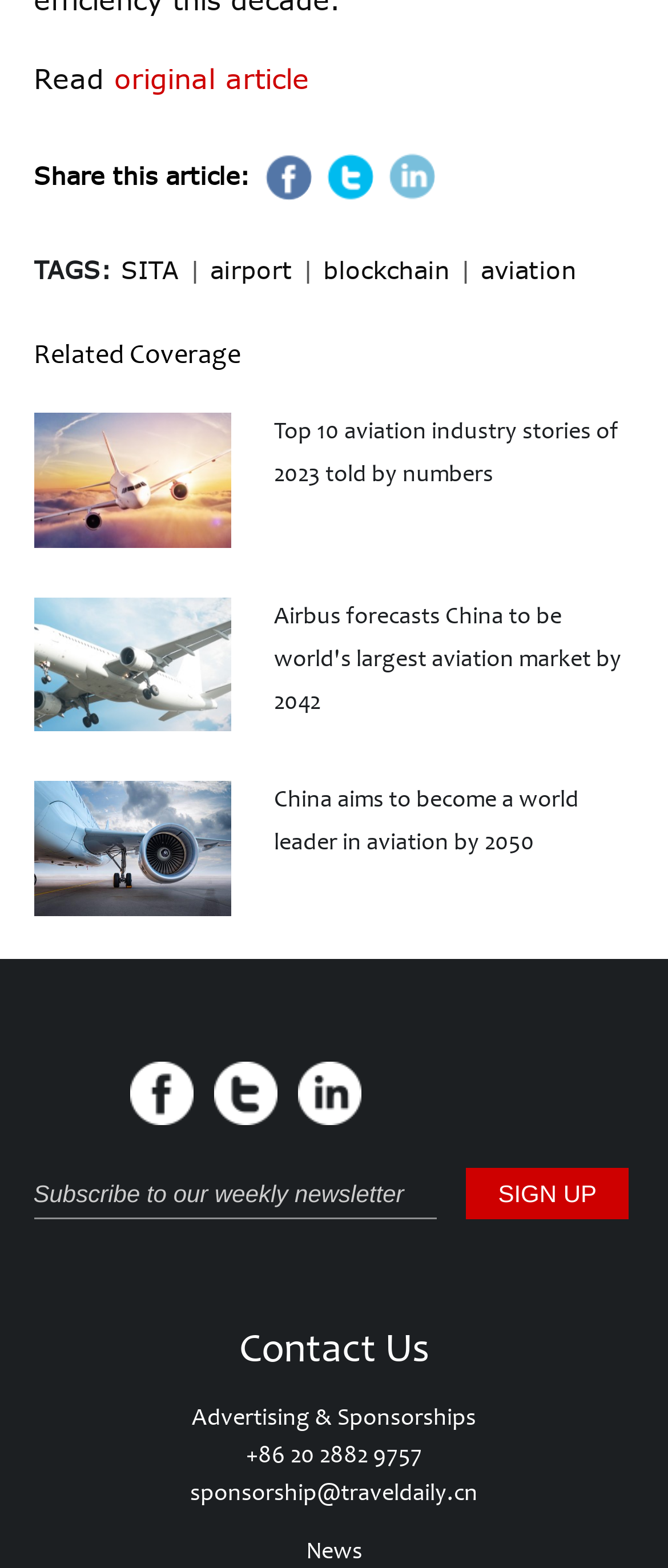Can you determine the bounding box coordinates of the area that needs to be clicked to fulfill the following instruction: "View January 2020"?

None